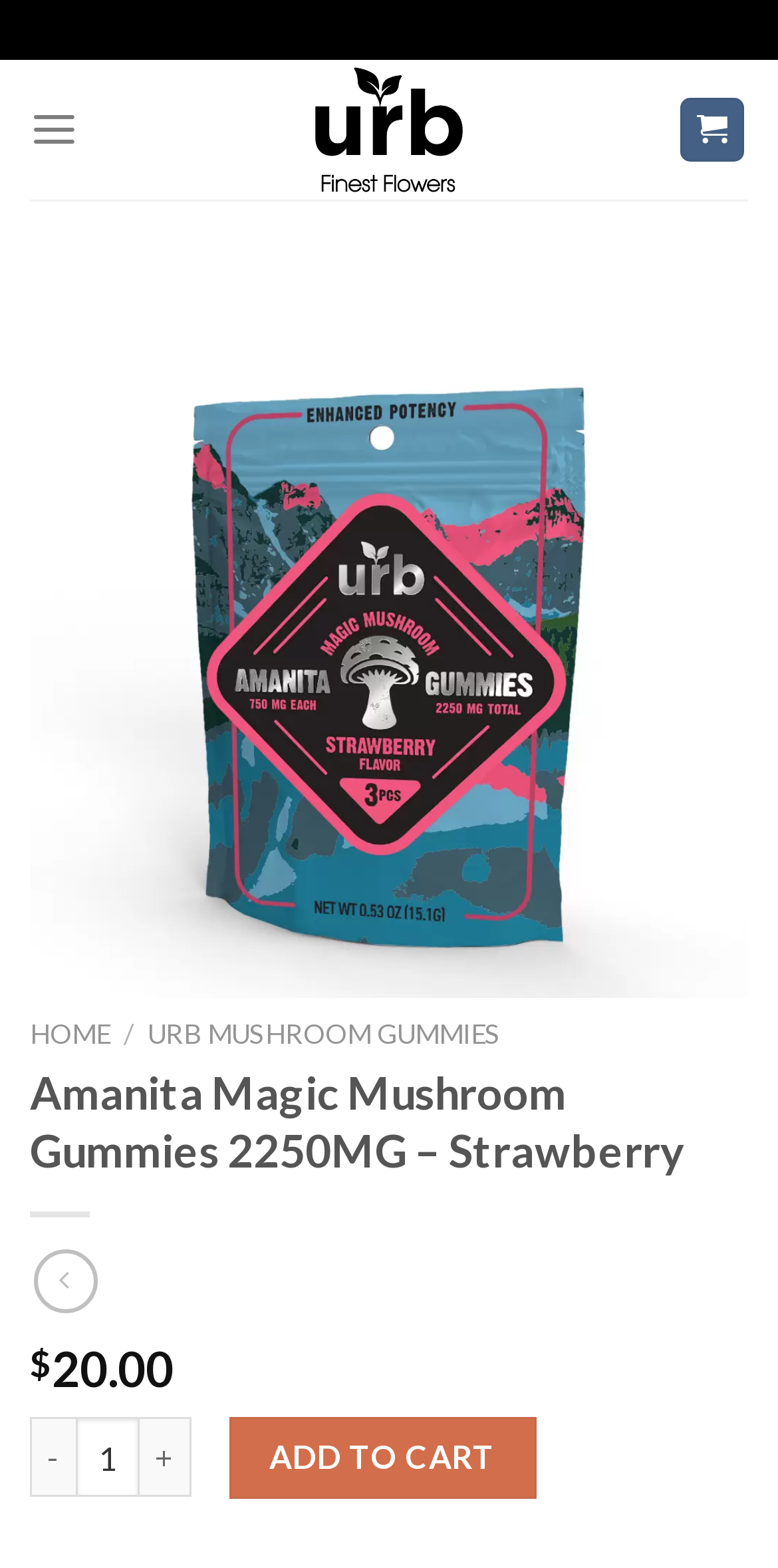Please give a succinct answer to the question in one word or phrase:
What is the function of the '+' button?

Increase quantity